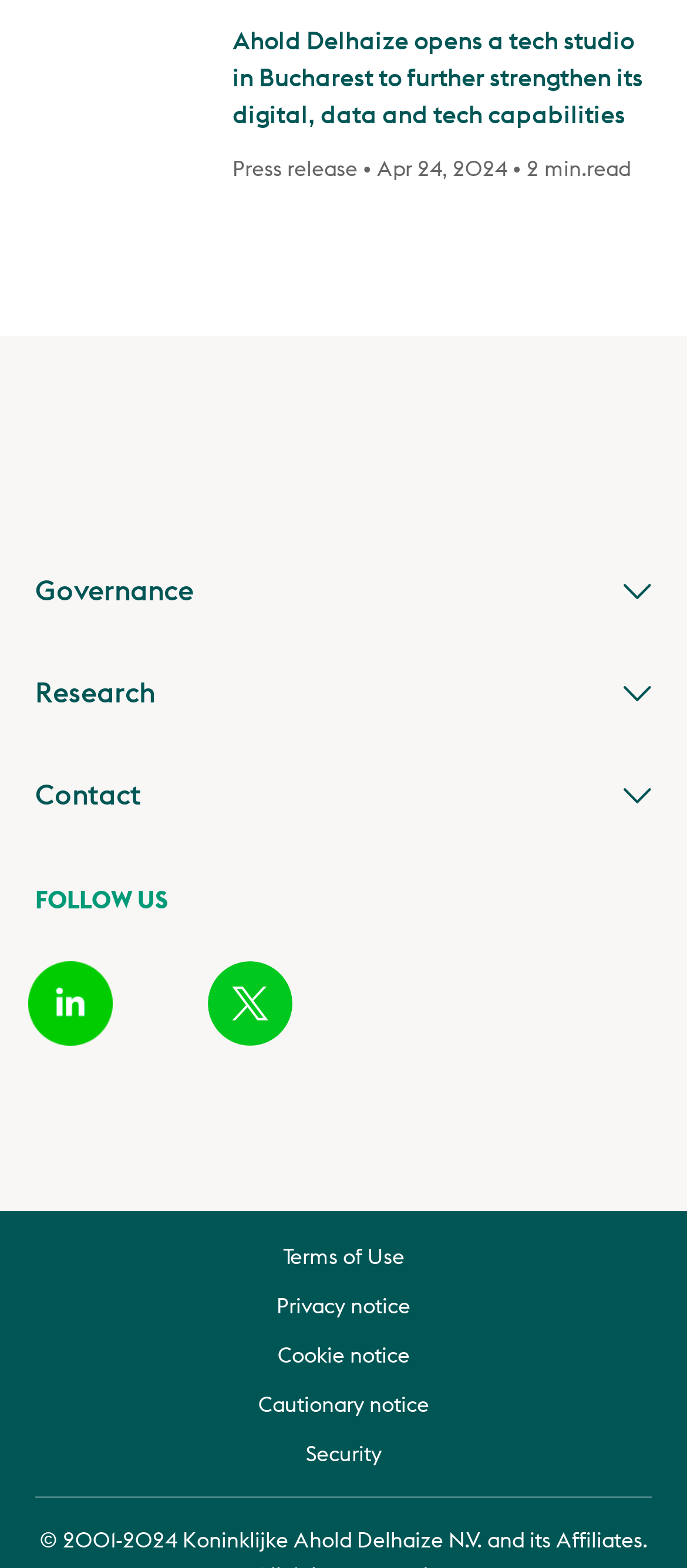Find the bounding box of the element with the following description: "LinkedIn". The coordinates must be four float numbers between 0 and 1, formatted as [left, top, right, bottom].

[0.041, 0.613, 0.164, 0.667]